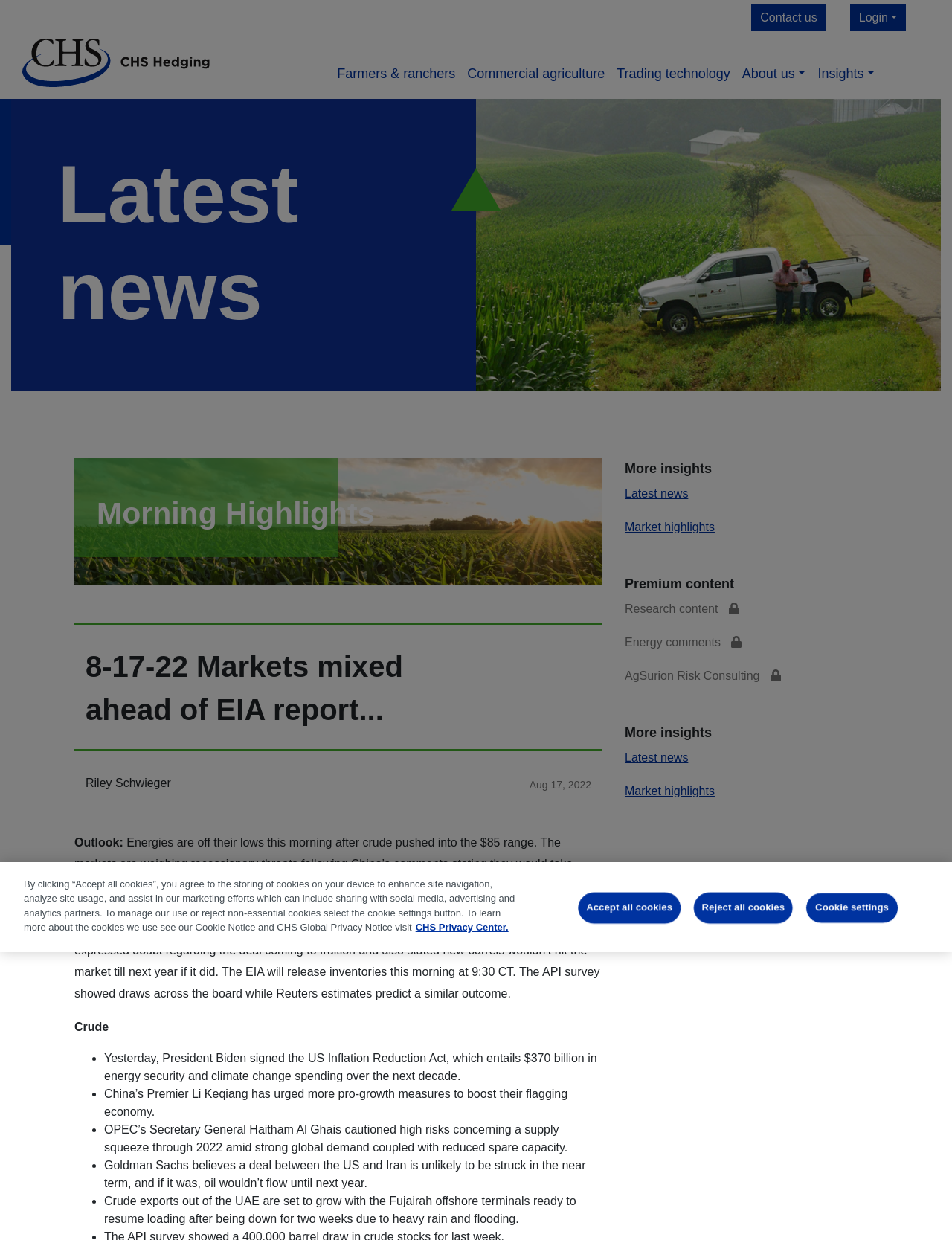Please determine the bounding box coordinates of the clickable area required to carry out the following instruction: "Explore the 'Insights' section". The coordinates must be four float numbers between 0 and 1, represented as [left, top, right, bottom].

[0.853, 0.047, 0.925, 0.073]